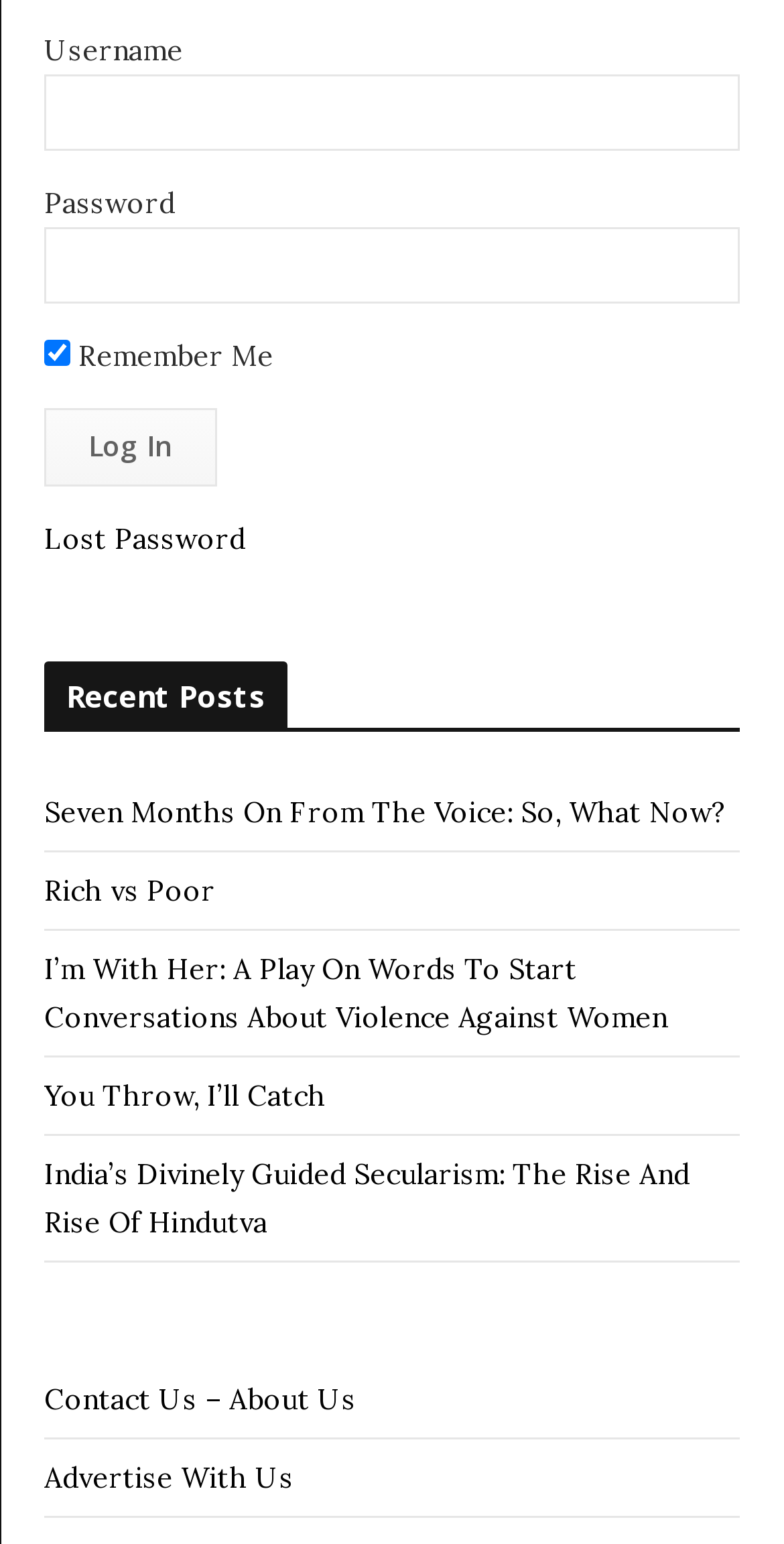Please predict the bounding box coordinates (top-left x, top-left y, bottom-right x, bottom-right y) for the UI element in the screenshot that fits the description: Forget Password?

None